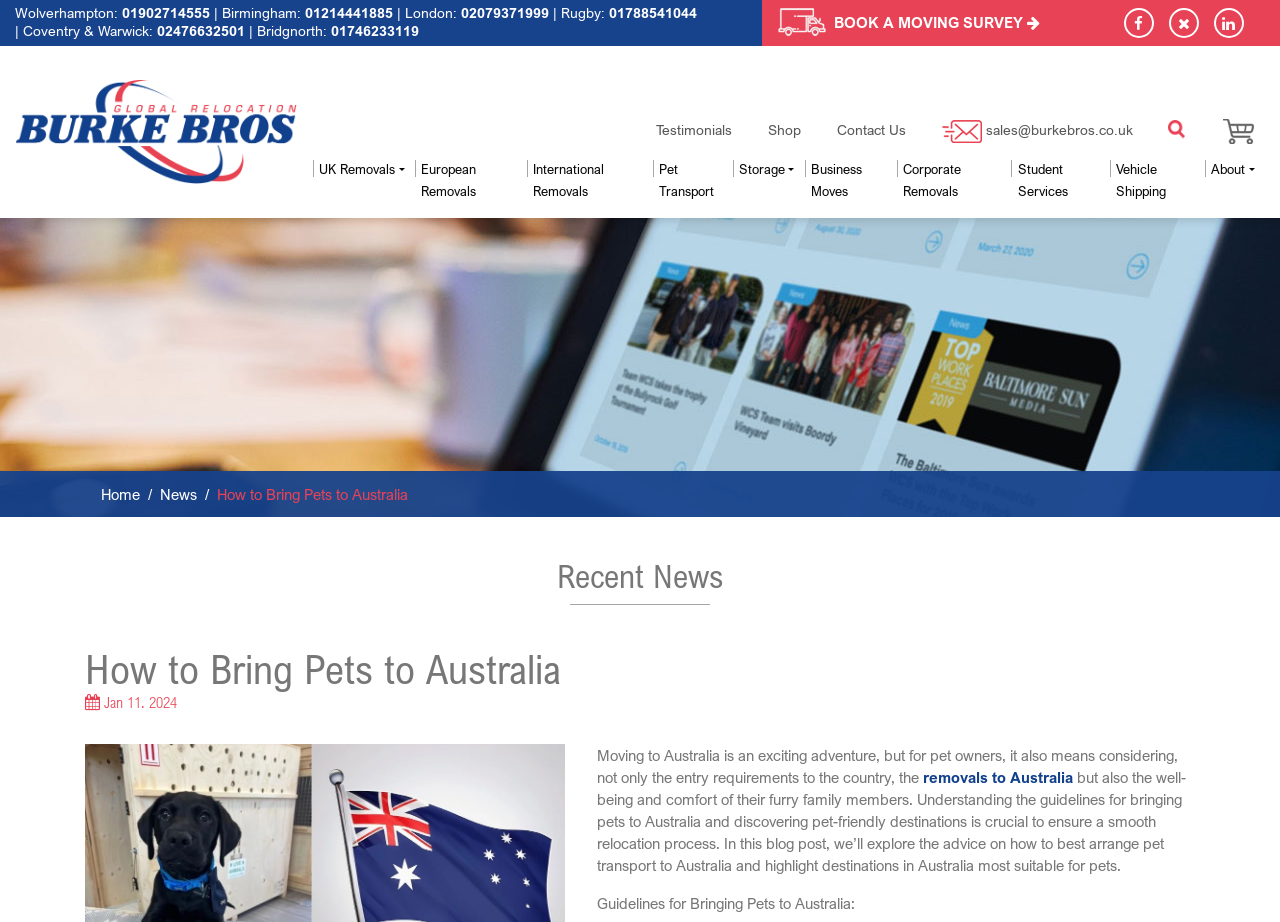Determine the bounding box for the UI element that matches this description: "removals to Australia".

[0.721, 0.833, 0.838, 0.852]